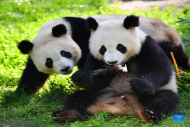Give a concise answer of one word or phrase to the question: 
Why are giant pandas important?

Wildlife conservation efforts